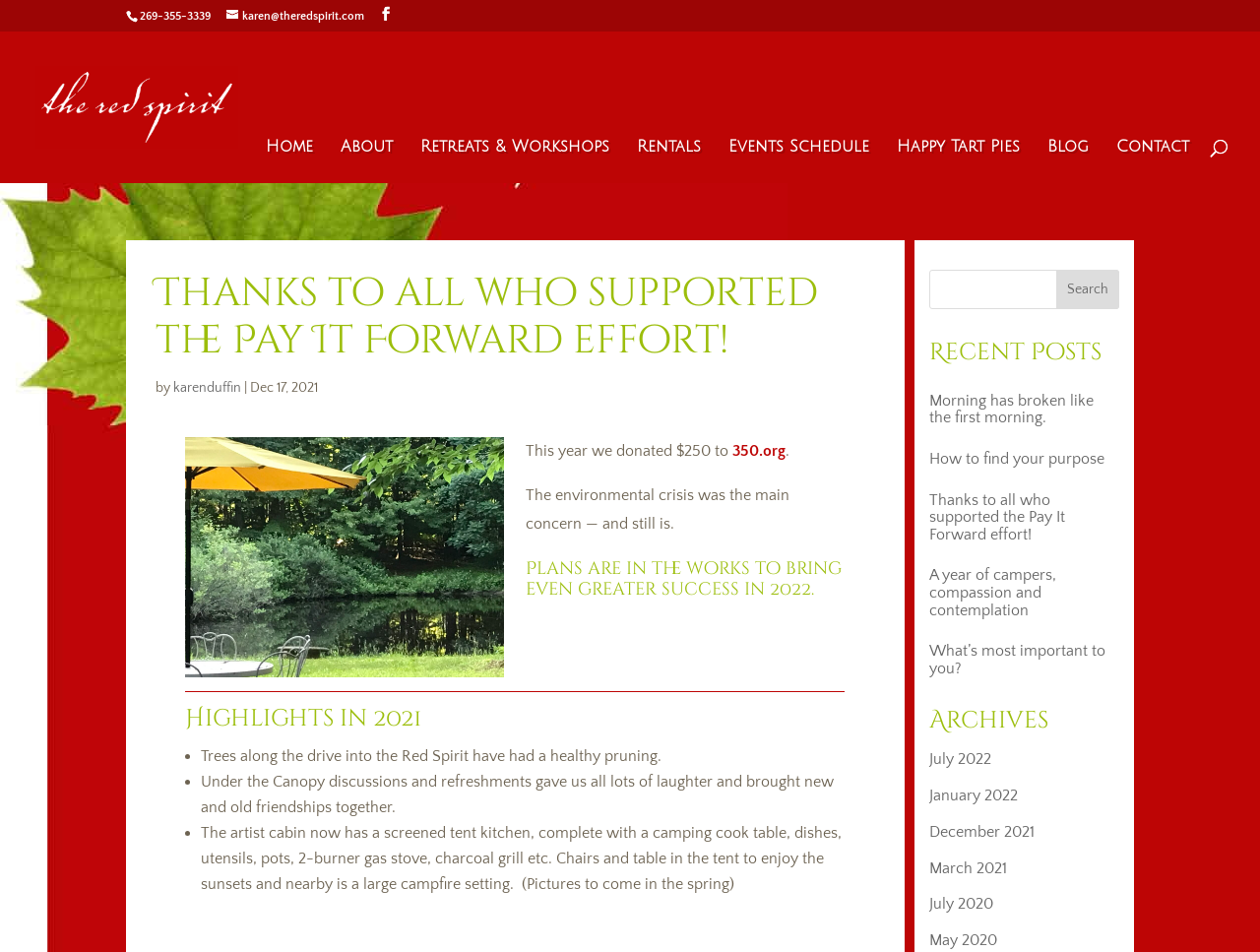Provide a comprehensive description of the webpage.

The webpage appears to be a blog or news website for "The Red Spirit" organization. At the top, there is a phone number "269-355-3339" and an email address "karen@theredspirit.com" displayed prominently. Below this, there is a navigation menu with links to various sections of the website, including "Home", "About", "Retreats & Workshops", "Rentals", "Events Schedule", "Happy Tart Pies", "Blog", and "Contact".

The main content of the webpage is a blog post titled "Thanks to all who supported the Pay It Forward effort!" written by "karenduffin" on December 17, 2021. The post expresses gratitude to supporters and mentions a donation of $250 to 350.org. It also discusses plans for 2022 and highlights from 2021, including pruning of trees, "Under the Canopy" discussions, and the setup of an artist cabin.

To the right of the main content, there is a search bar with a search button. Below this, there are headings for "Recent Posts" and "Archives", with links to various blog posts and archived months.

There are two images on the page, one of which is a logo for "The Red Spirit" at the top, and another larger image below the main content, which appears to be a scenic photo.